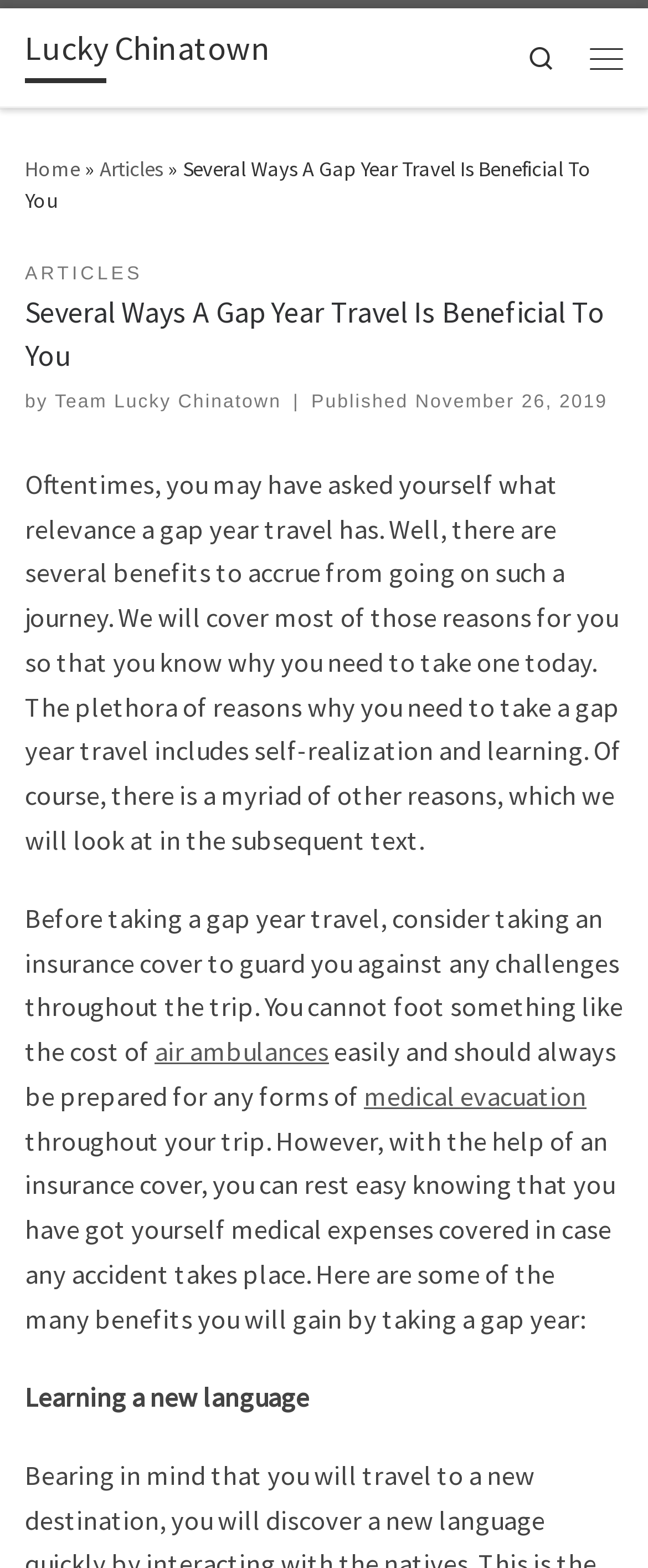Please specify the bounding box coordinates of the clickable region necessary for completing the following instruction: "go to home page". The coordinates must consist of four float numbers between 0 and 1, i.e., [left, top, right, bottom].

[0.038, 0.098, 0.123, 0.116]